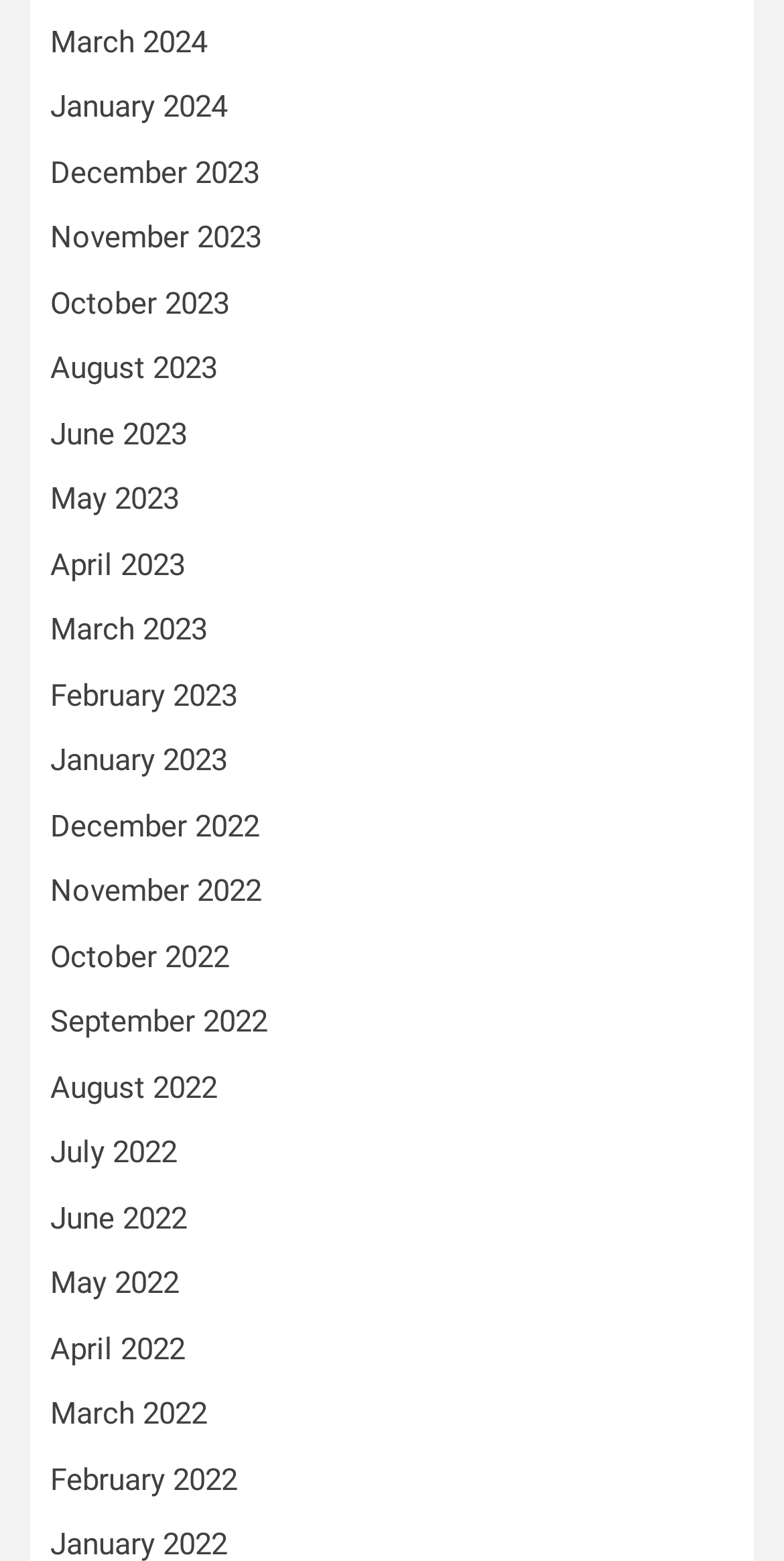Please pinpoint the bounding box coordinates for the region I should click to adhere to this instruction: "check October 2023".

[0.064, 0.183, 0.292, 0.206]